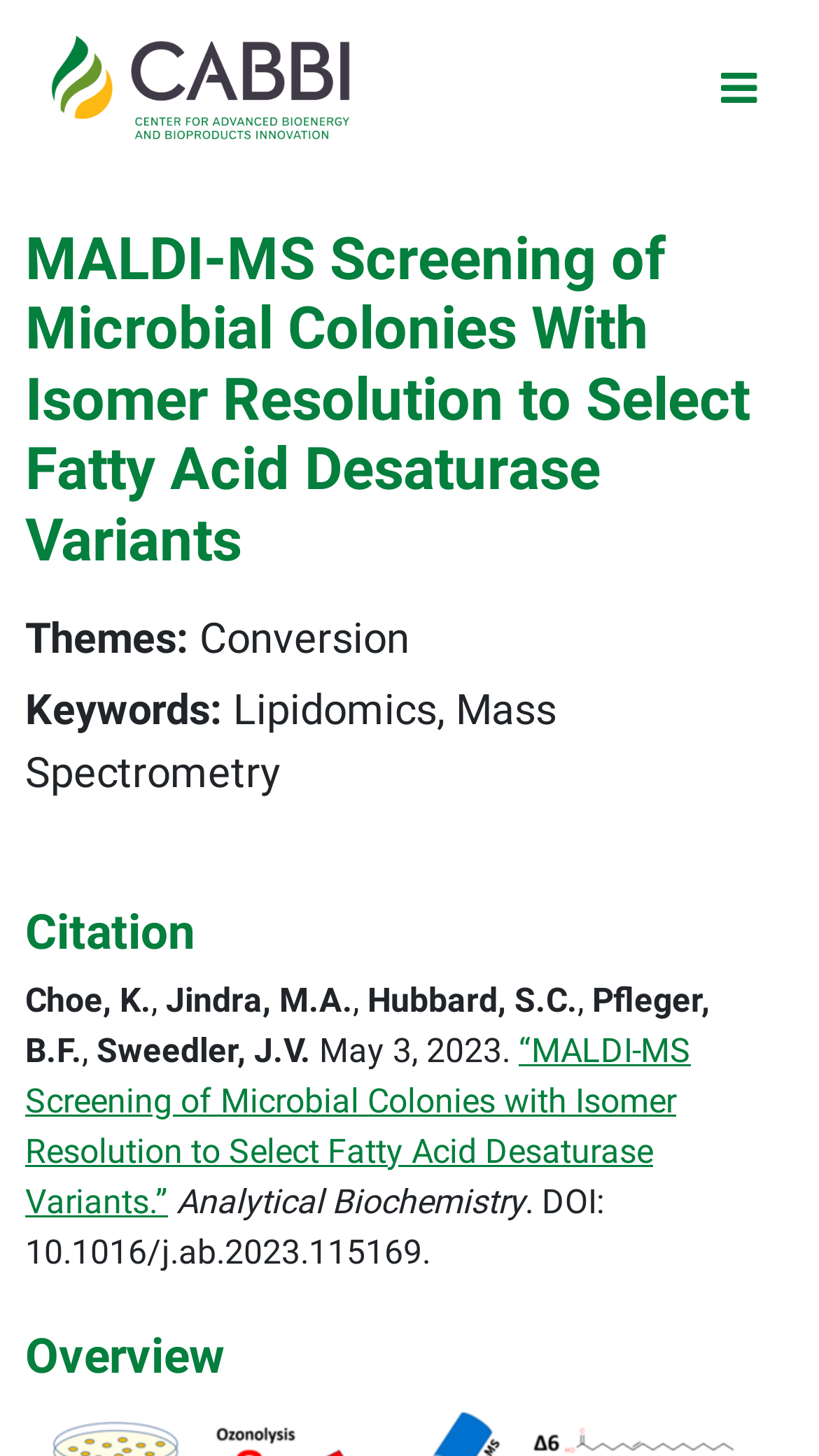Answer the question using only a single word or phrase: 
What is the name of the organization?

CABBI